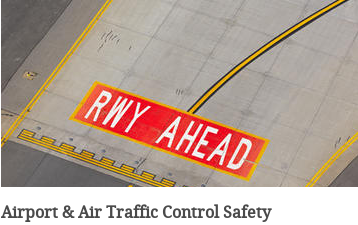What is the overarching theme of the image?
Please give a detailed and elaborate explanation in response to the question.

The caption below the image reads 'Airport & Air Traffic Control Safety', highlighting the overarching theme of safety in aviation operations, which is reinforced by the visual display of the 'RWY AHEAD' marking on the airport runway.